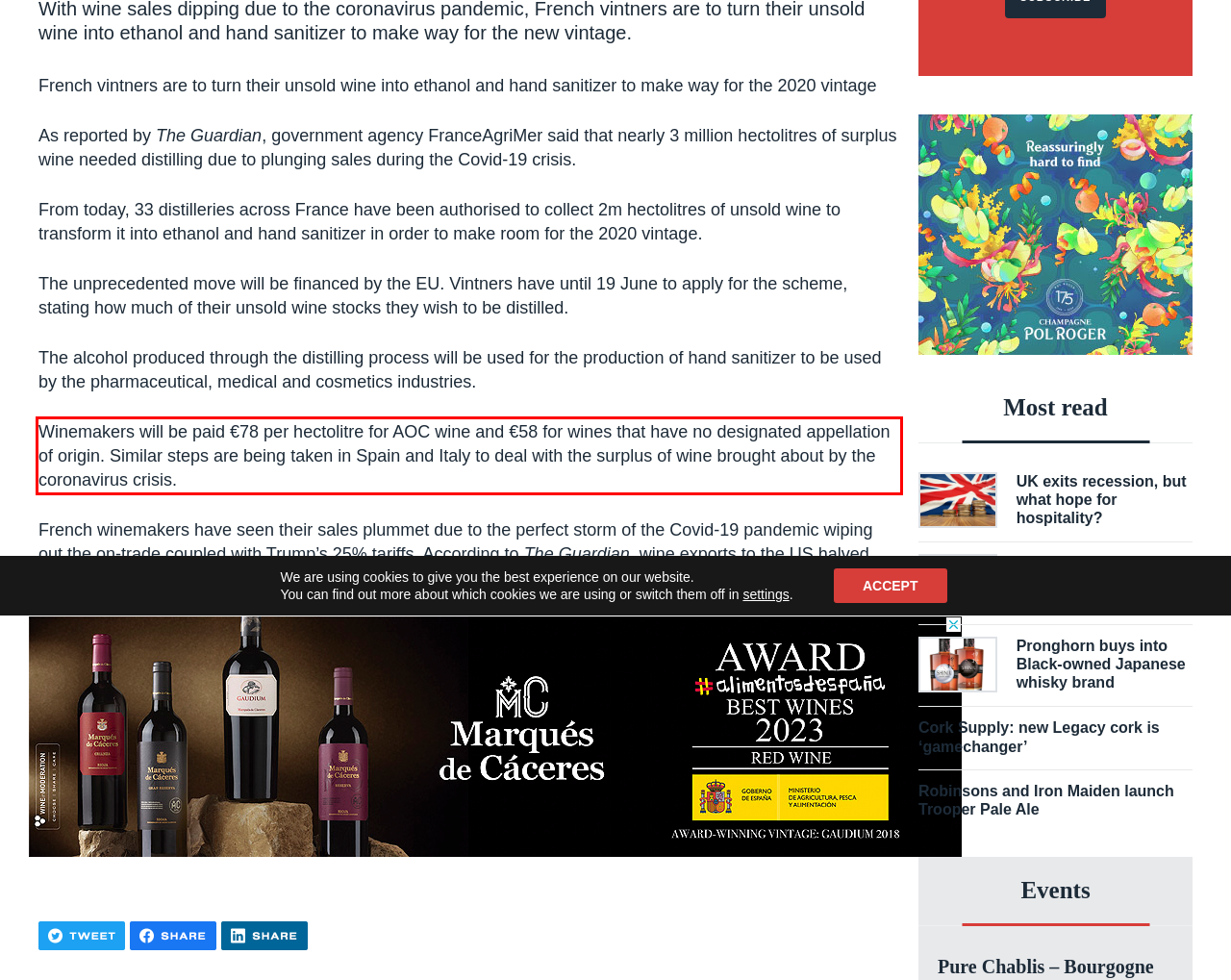Look at the webpage screenshot and recognize the text inside the red bounding box.

Winemakers will be paid €78 per hectolitre for AOC wine and €58 for wines that have no designated appellation of origin. Similar steps are being taken in Spain and Italy to deal with the surplus of wine brought about by the coronavirus crisis.